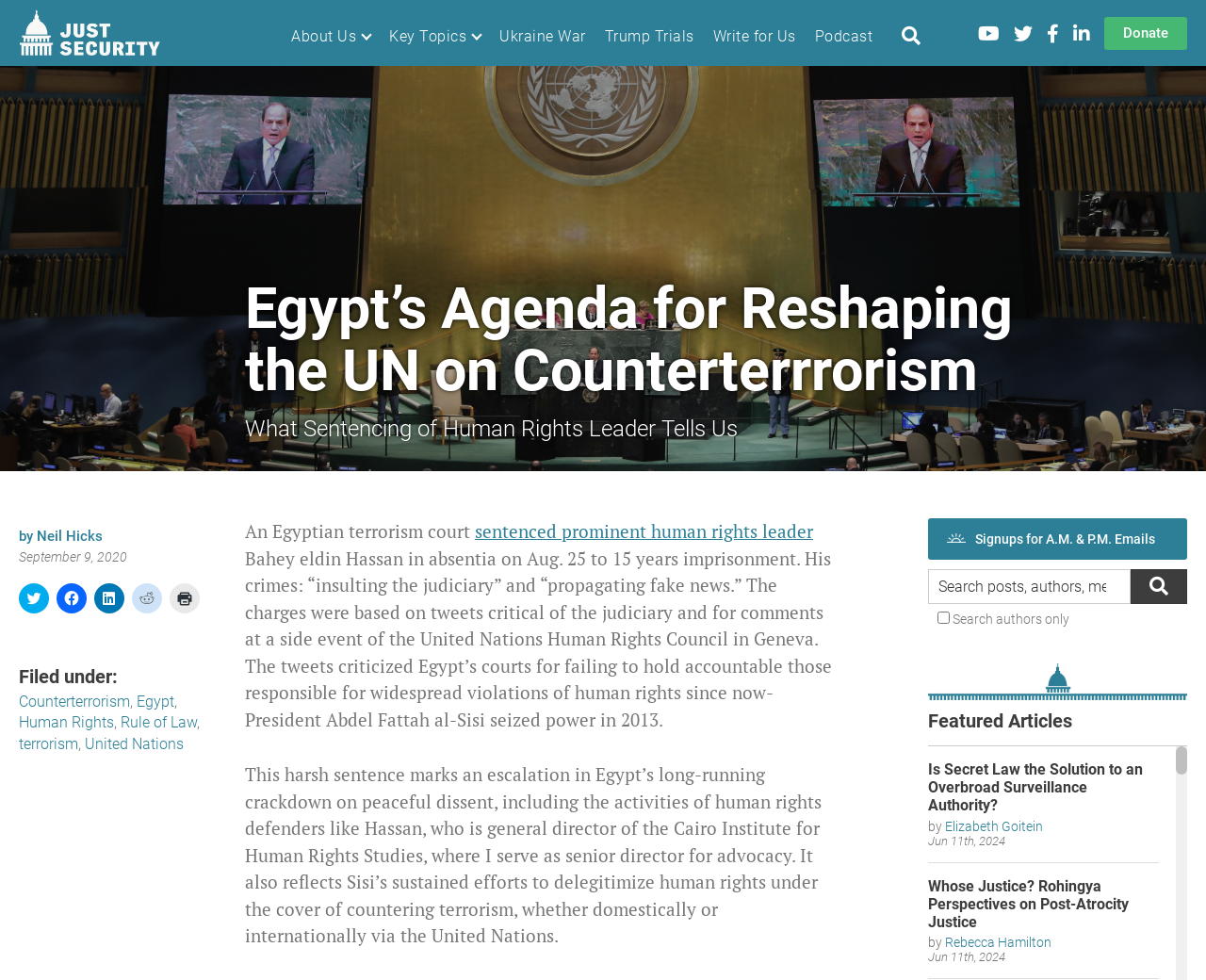Produce an extensive caption that describes everything on the webpage.

This webpage is focused on an article titled "Egypt's Agenda for Reshaping the UN on Counterterrorism" by Neil Hicks. The article discusses the sentencing of human rights leader Bahey eldin Hassan and its implications on Egypt's stance on human rights and counterterrorism.

At the top of the page, there is a navigation menu with links to "About Us", "Key Topics", "Ukraine War", "Trump Trials", "Write for Us", "Podcast", and social media links to follow the website on YouTube, Twitter, Facebook, and LinkedIn. There is also a "Donate" button.

Below the navigation menu, the article title and author are displayed, along with the date of publication, September 9, 2020. The article is divided into sections, with headings such as "Filed under:" and "Featured Articles".

The main content of the article discusses the sentencing of Bahey eldin Hassan and its implications on Egypt's human rights record. The article is written in a formal tone and includes quotes and references to specific events and organizations.

To the right of the article, there is a sidebar with links to related topics, including "Counterterrorism", "Egypt", "Human Rights", "Rule of Law", and "terrorism". There is also a search bar with a checkbox to search authors only.

Further down the page, there is a section titled "Featured Articles" with links to other articles on the website, including "Is Secret Law the Solution to an Overbroad Surveillance Authority?" and "Whose Justice? Rohingya Perspectives on Post-Atrocity Justice". Each article is displayed with its title, author, and date of publication.

Overall, the webpage is focused on providing in-depth analysis and discussion on topics related to human rights, counterterrorism, and international relations.